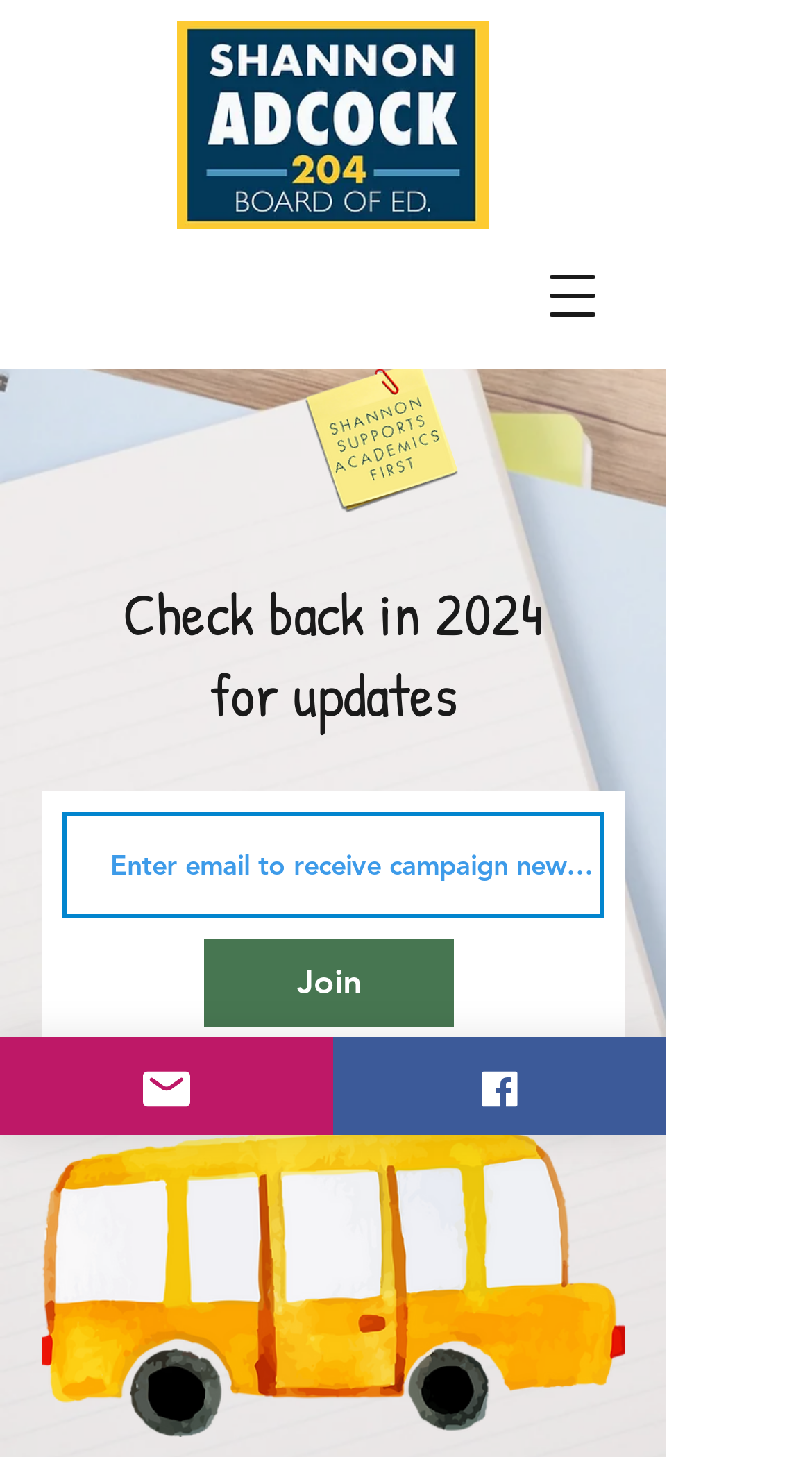What is the image above the 'Check back in 2024' text?
Use the image to give a comprehensive and detailed response to the question.

The image above the 'Check back in 2024' text is 'FLAG.jpg', which is located in the top section of the webpage and has a bounding box coordinate of [0.218, 0.014, 0.603, 0.157].